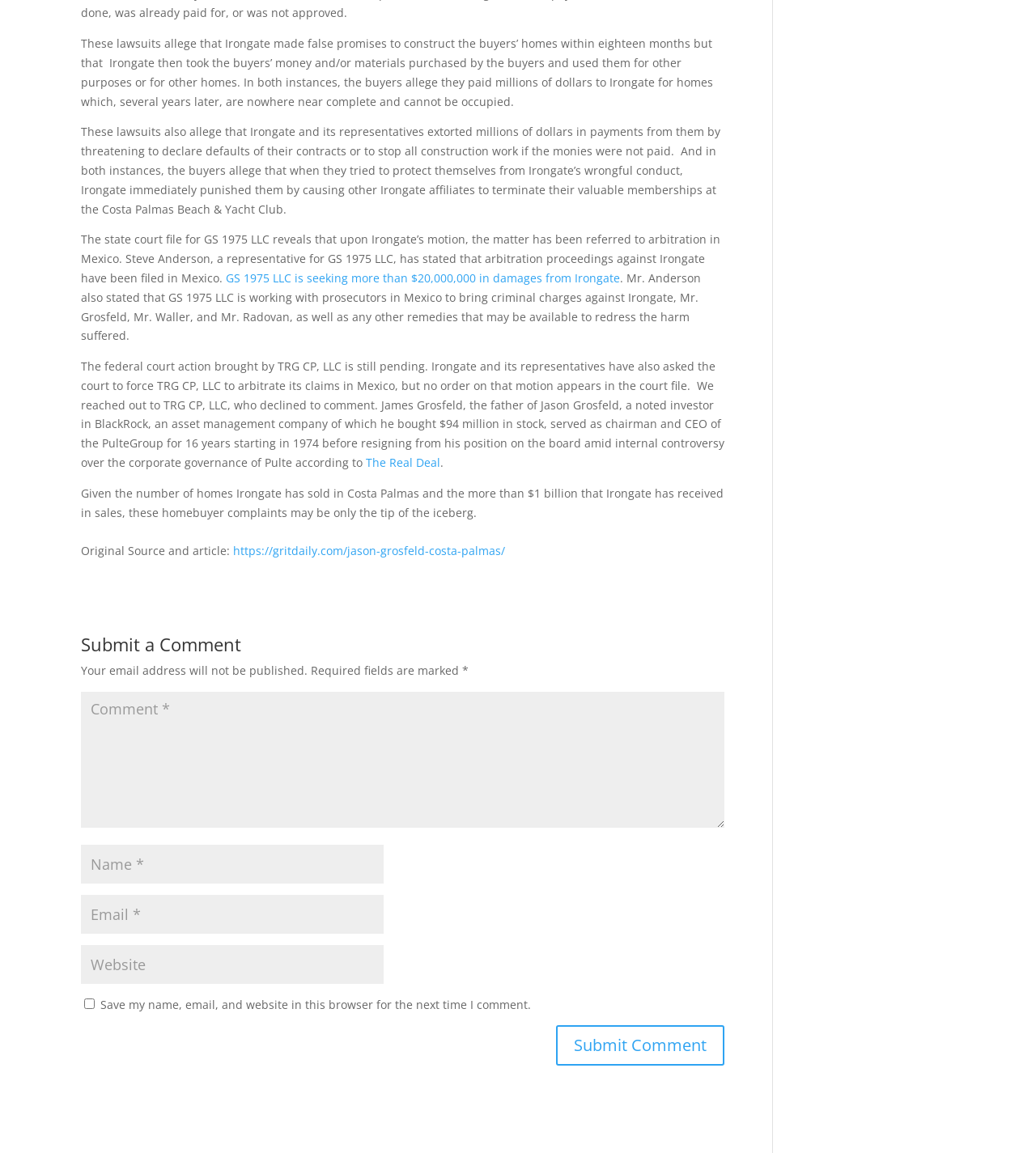Identify the bounding box for the UI element that is described as follows: "input value="Name *" name="author"".

[0.078, 0.732, 0.37, 0.766]